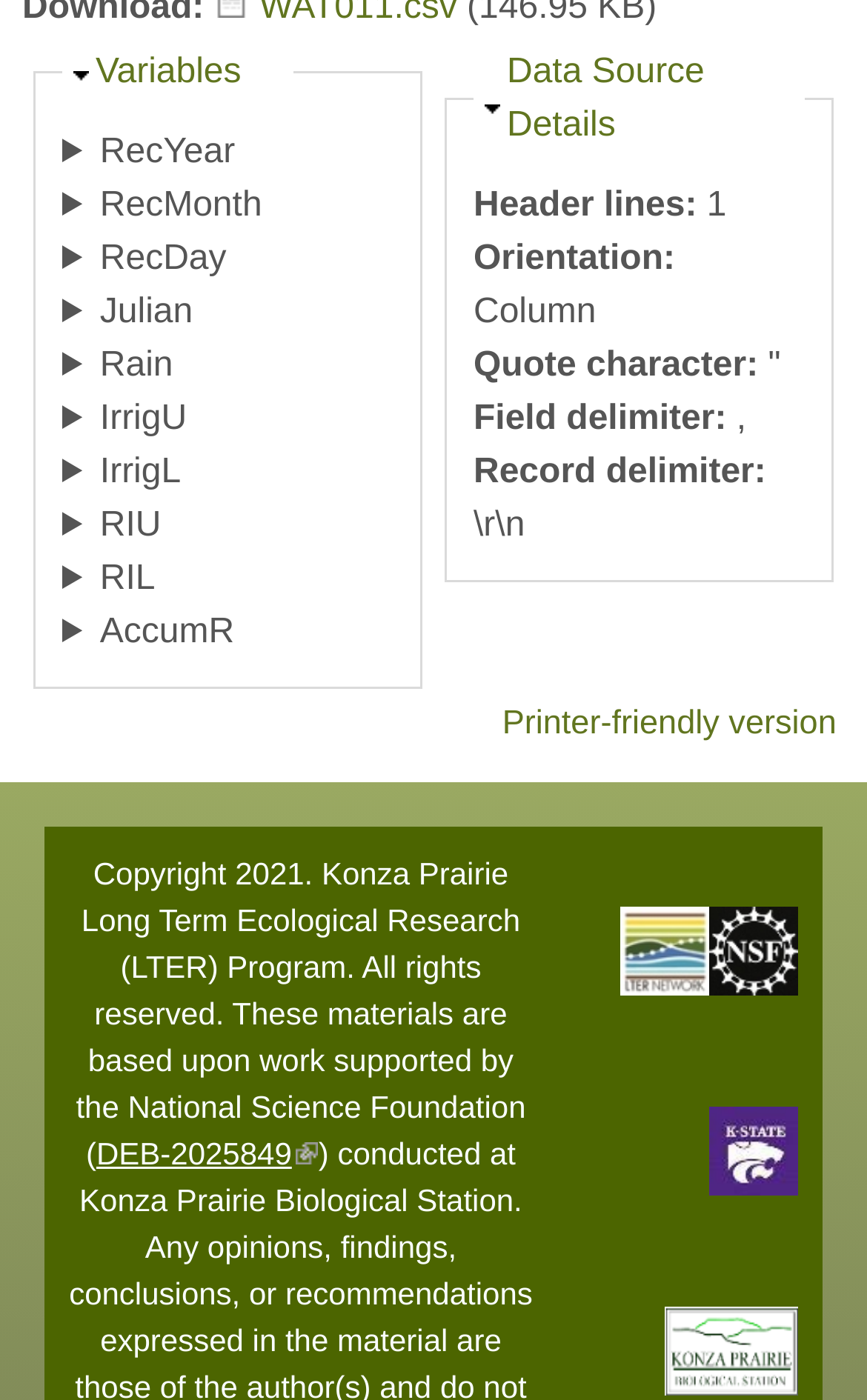Given the description of a UI element: "Printer-friendly version", identify the bounding box coordinates of the matching element in the webpage screenshot.

[0.579, 0.503, 0.965, 0.53]